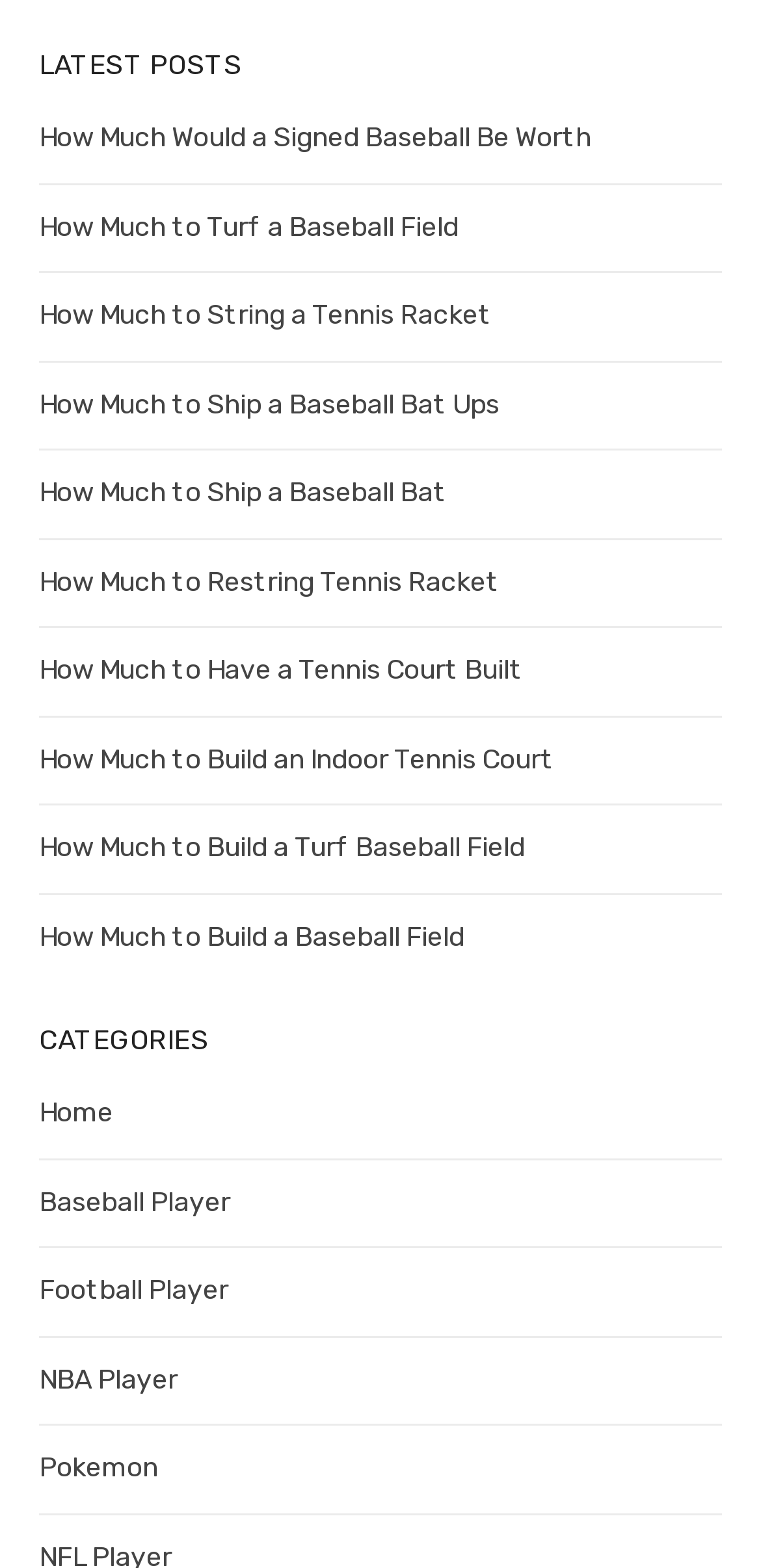Look at the image and answer the question in detail:
How many links are under the 'LATEST POSTS' heading?

The number of links under the 'LATEST POSTS' heading can be counted by looking at the links that follow the 'LATEST POSTS' heading. There are 8 links, starting from 'How Much Would a Signed Baseball Be Worth' to 'How Much to Build a Baseball Field'.